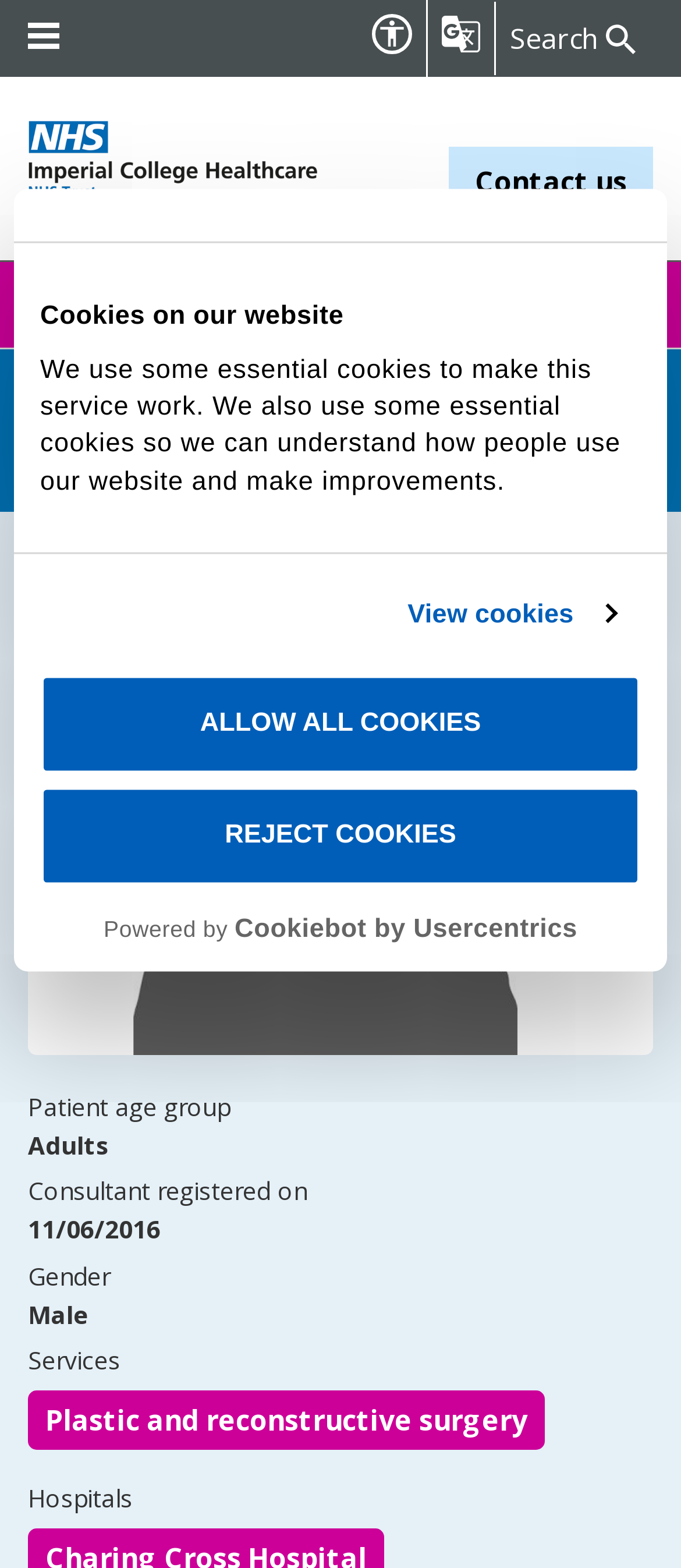Show me the bounding box coordinates of the clickable region to achieve the task as per the instruction: "Click the menu toggle button".

[0.041, 0.011, 0.087, 0.038]